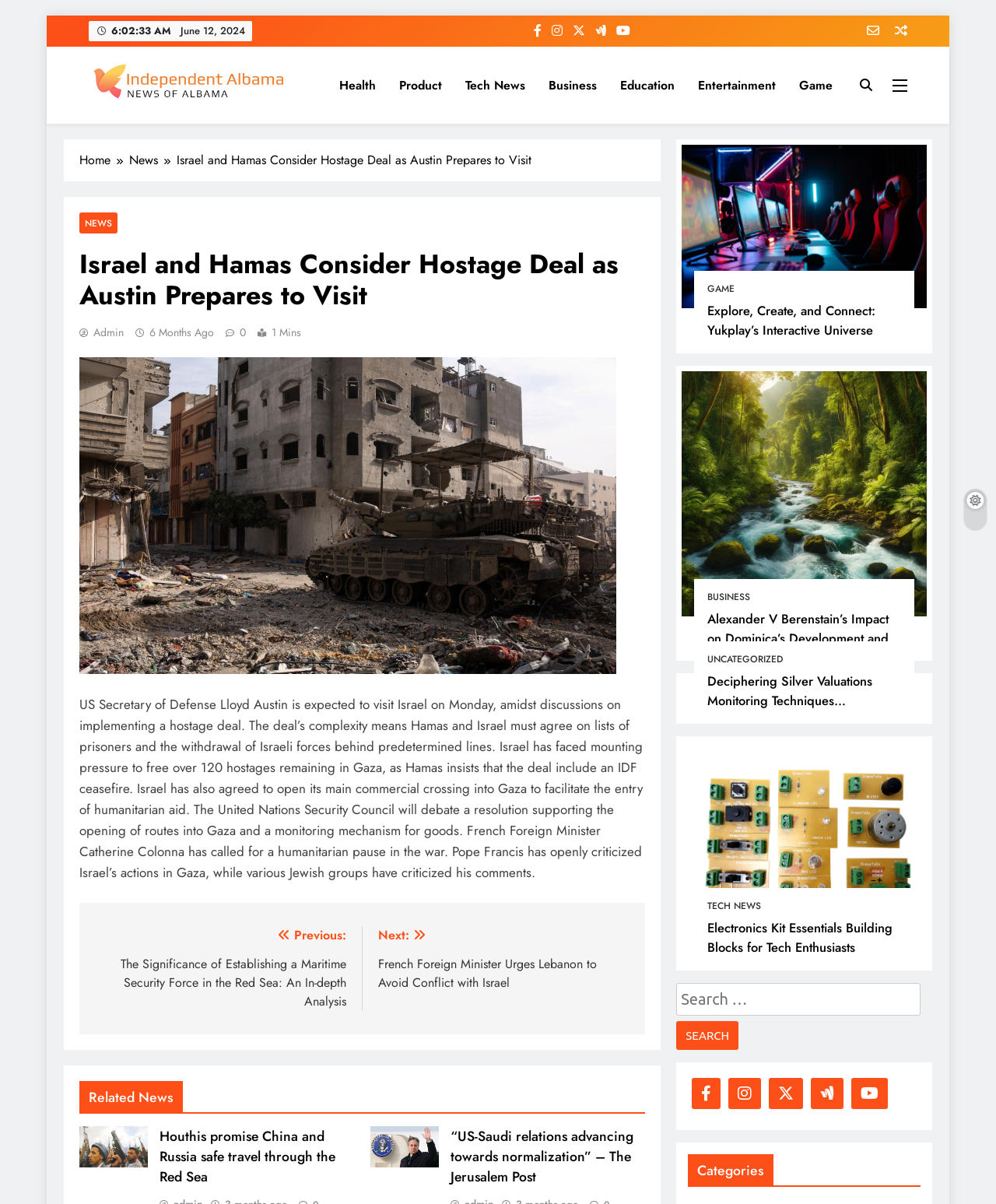How many social media links are there at the top of the webpage?
From the screenshot, supply a one-word or short-phrase answer.

6